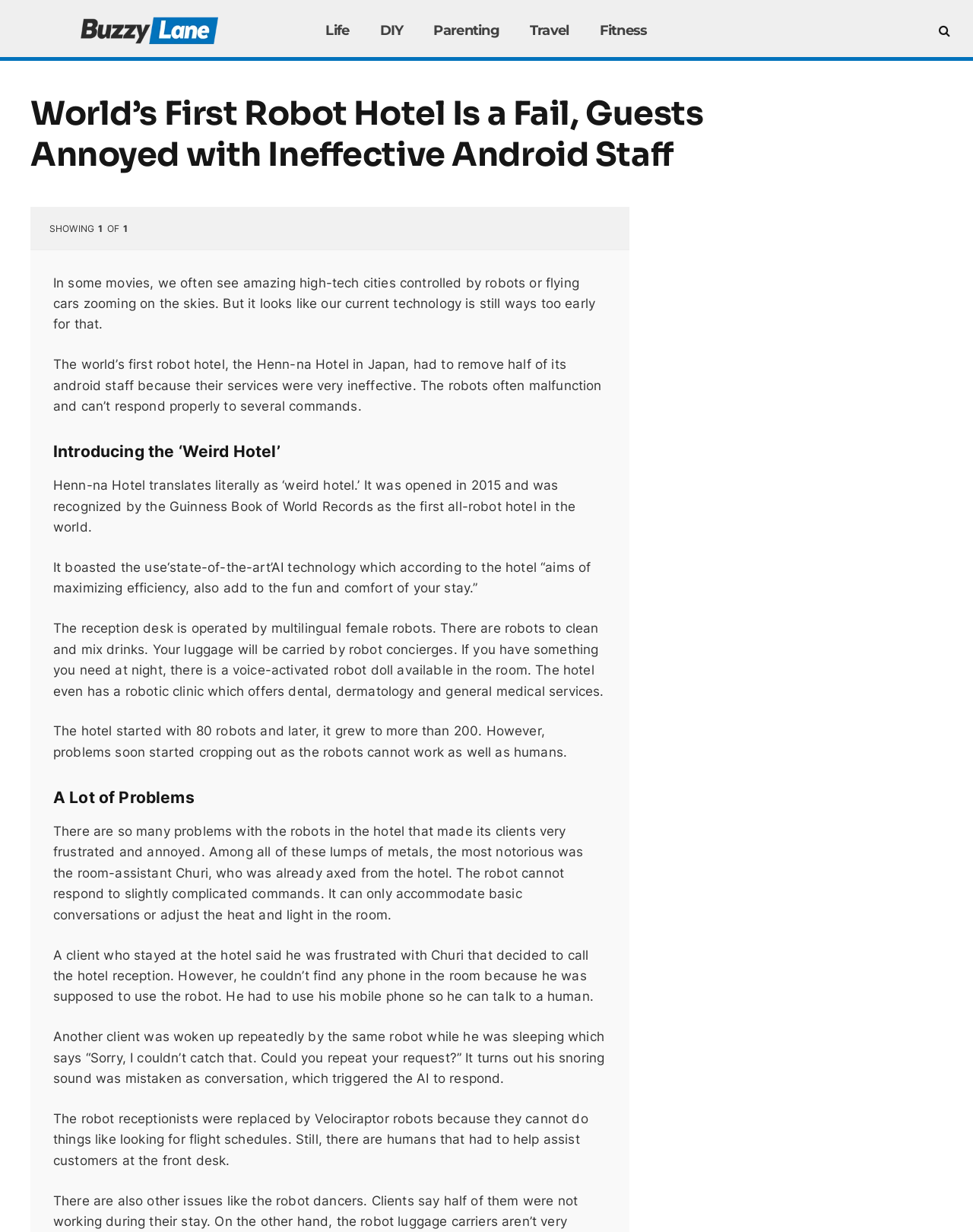What was the problem with the robot that woke up a client repeatedly?
Using the details shown in the screenshot, provide a comprehensive answer to the question.

According to the article, a client was woken up repeatedly by a robot that said 'Sorry, I couldn’t catch that. Could you repeat your request?' because it mistook the client's snoring sound for conversation, which triggered the AI to respond.